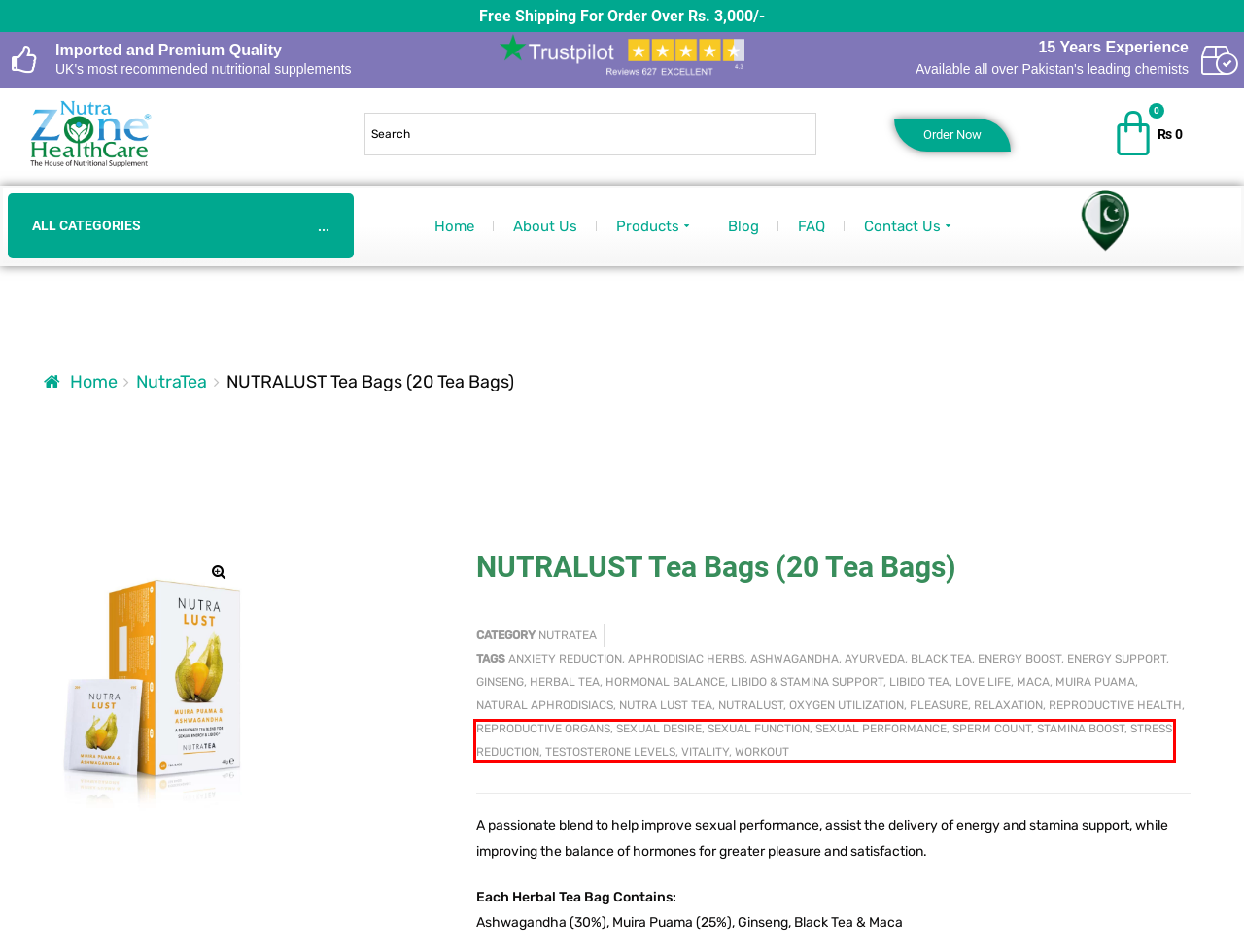Examine the screenshot of a webpage with a red bounding box around a UI element. Your task is to identify the webpage description that best corresponds to the new webpage after clicking the specified element. The given options are:
A. reproductive organs Archives - NUTRAZONE HEALTH CARE
B. love life Archives - NUTRAZONE HEALTH CARE
C. energy support Archives - NUTRAZONE HEALTH CARE
D. workout Archives - NUTRAZONE HEALTH CARE
E. muira puama Archives - NUTRAZONE HEALTH CARE
F. stress reduction Archives - NUTRAZONE HEALTH CARE
G. sexual function Archives - NUTRAZONE HEALTH CARE
H. aphrodisiac herbs Archives - NUTRAZONE HEALTH CARE

F